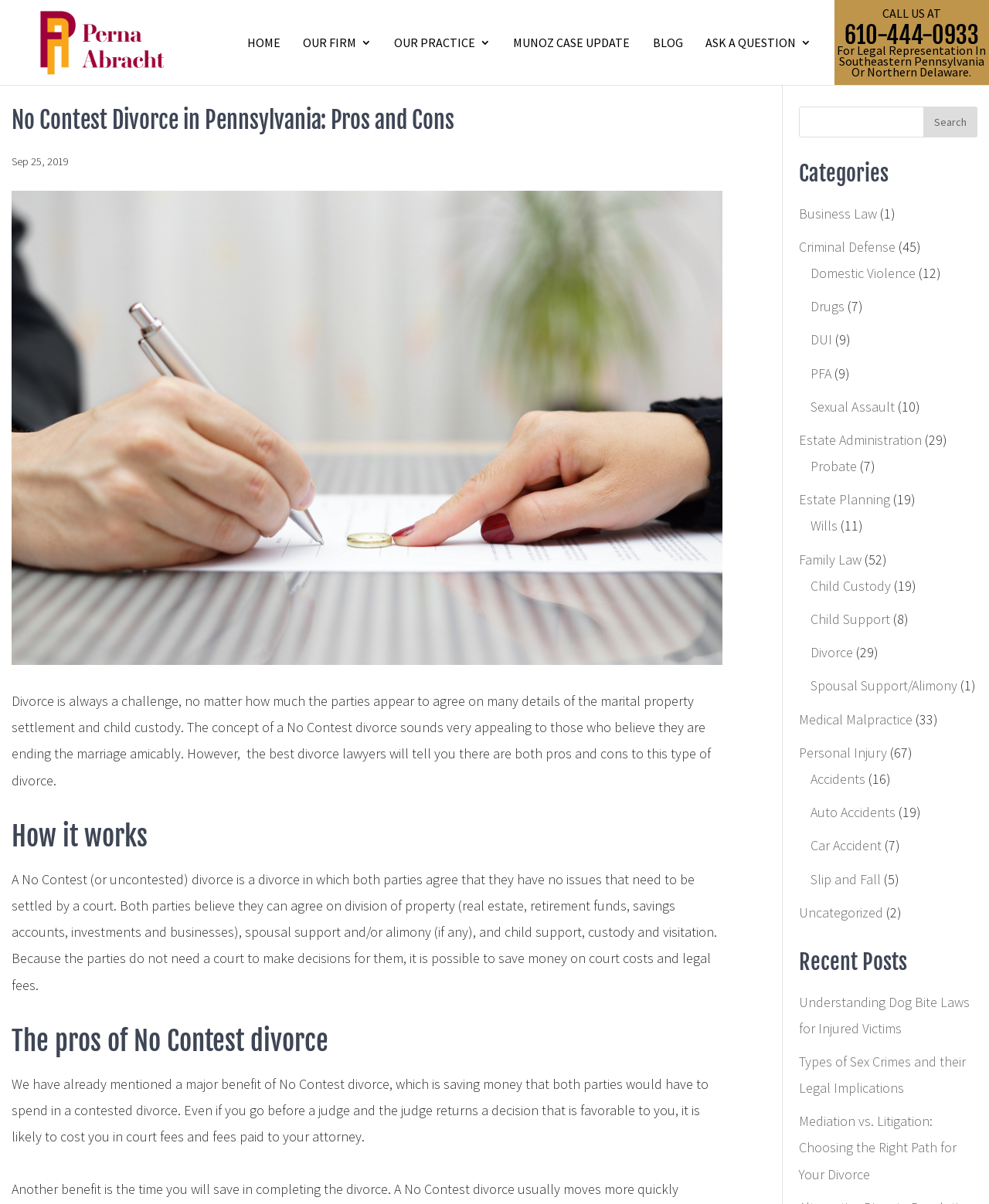Answer this question in one word or a short phrase: How many categories are listed on the webpage?

18